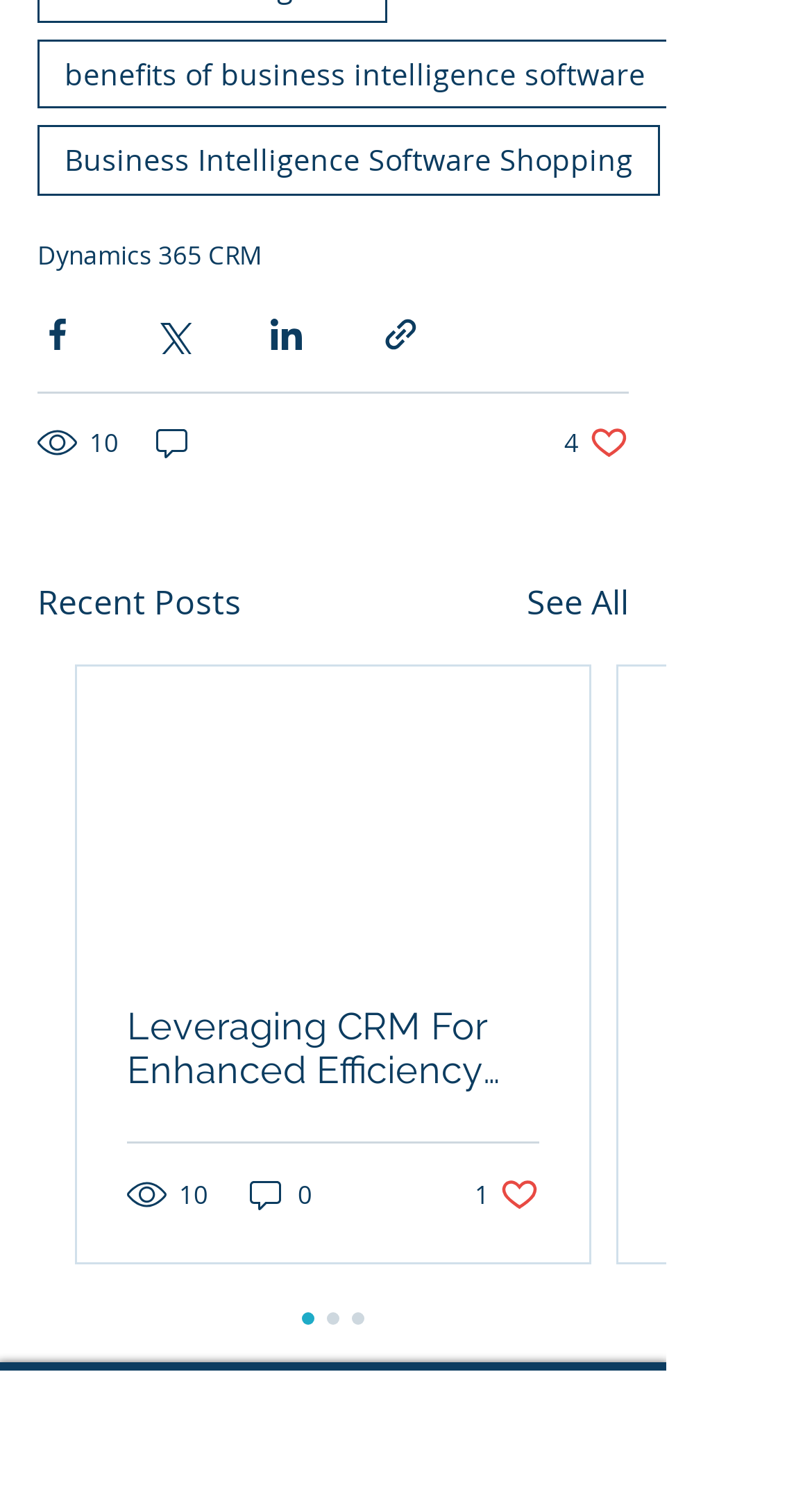Ascertain the bounding box coordinates for the UI element detailed here: "parent_node: 10". The coordinates should be provided as [left, top, right, bottom] with each value being a float between 0 and 1.

[0.187, 0.284, 0.241, 0.31]